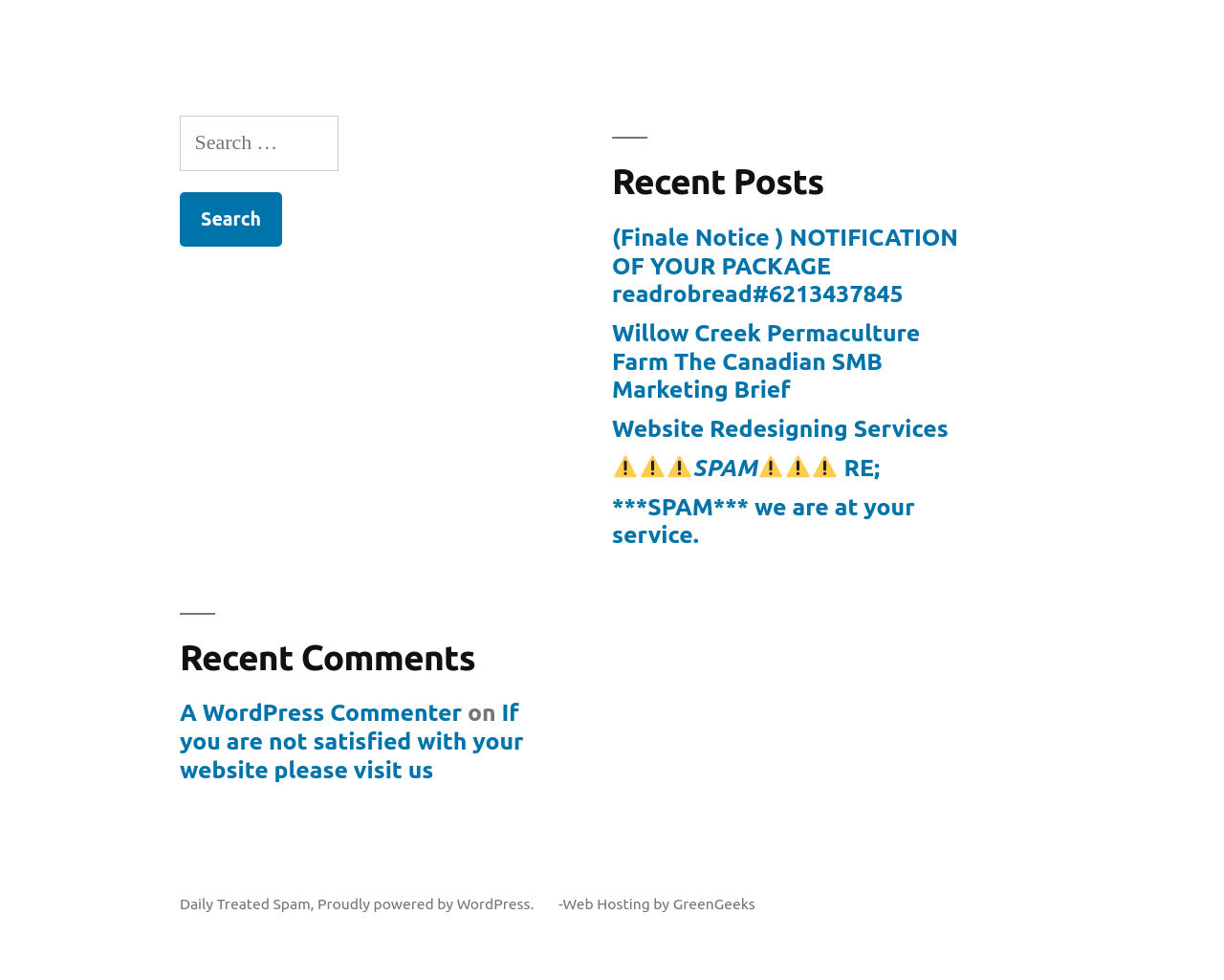Locate the bounding box coordinates of the clickable area needed to fulfill the instruction: "View recent posts".

[0.5, 0.14, 0.802, 0.207]